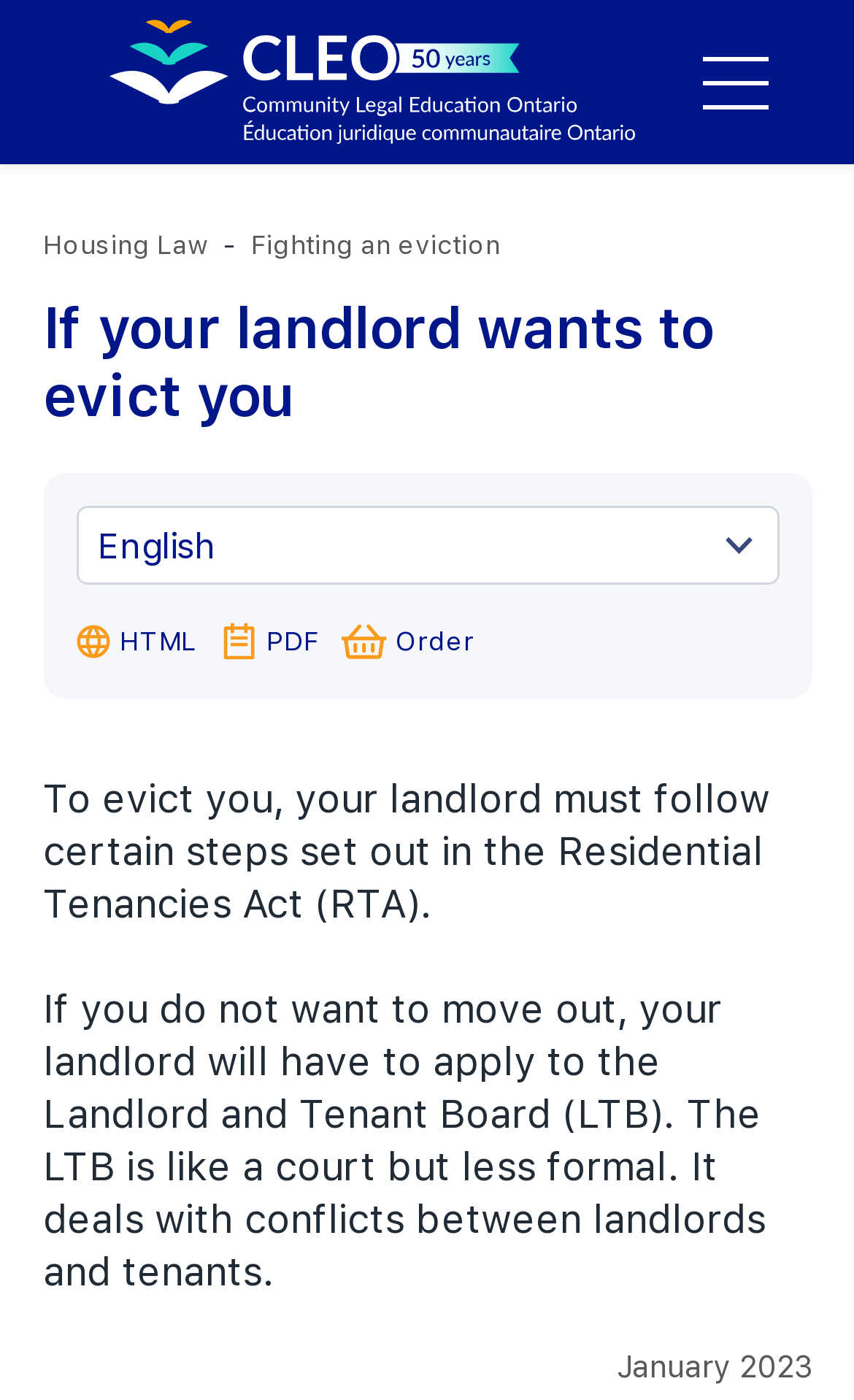Identify the main heading of the webpage and provide its text content.

If your landlord wants to evict you